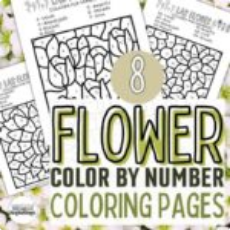Give a detailed account of everything present in the image.

The image showcases a collection of "Flower Color by Number" coloring pages, featuring eight distinct designs. Each page displays intricate outlines of flowers, designed for children to fill in with colors according to the numbers specified. This engaging activity not only fosters creativity but also enhances fine motor skills as children learn to match colors with the corresponding numbers. Ideal for fun educational moments, these coloring pages provide a delightful way for kids to explore art while learning about color recognition and concentration.